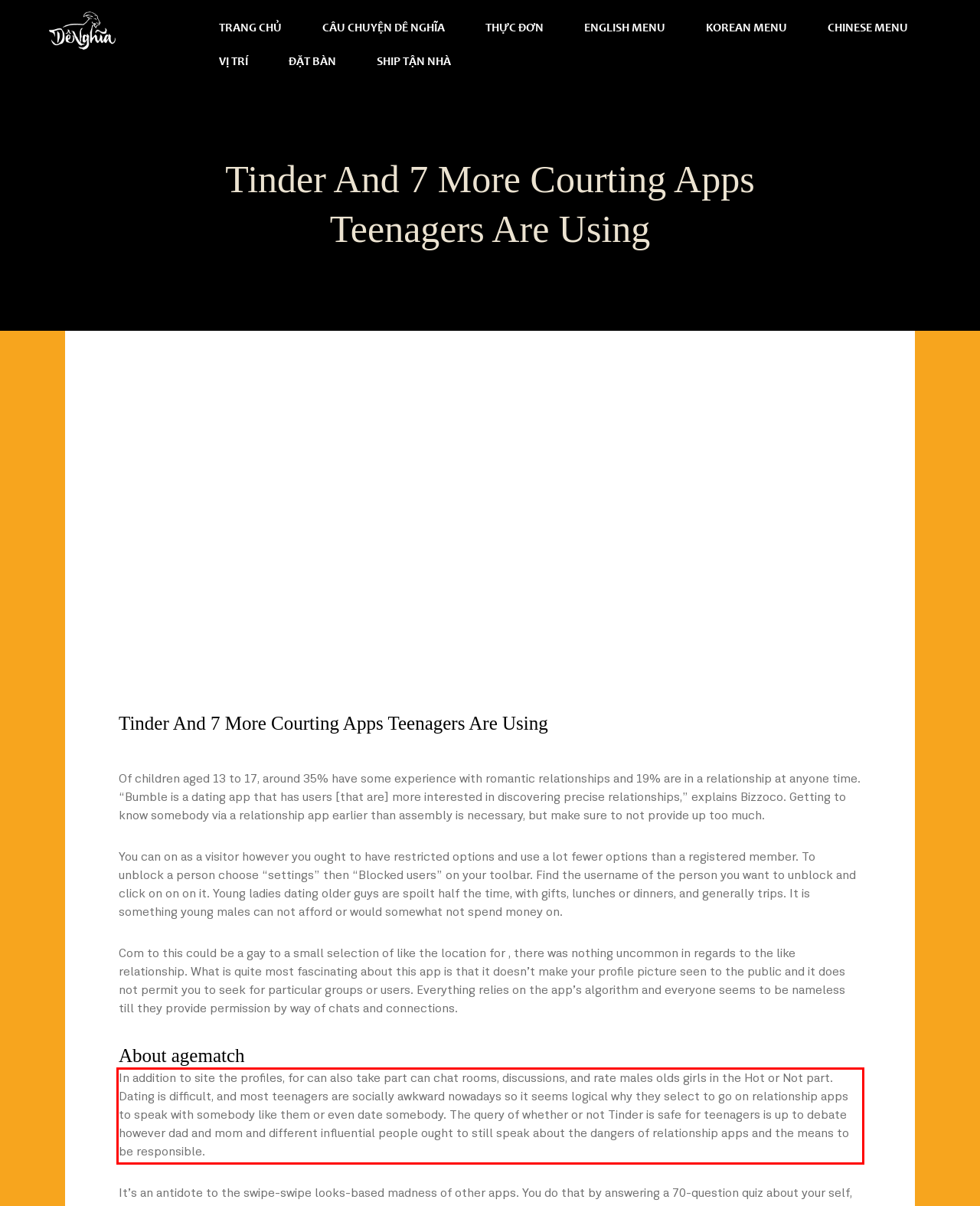You have a screenshot of a webpage, and there is a red bounding box around a UI element. Utilize OCR to extract the text within this red bounding box.

In addition to site the profiles, for can also take part can chat rooms, discussions, and rate males olds girls in the Hot or Not part. Dating is difficult, and most teenagers are socially awkward nowadays so it seems logical why they select to go on relationship apps to speak with somebody like them or even date somebody. The query of whether or not Tinder is safe for teenagers is up to debate however dad and mom and different influential people ought to still speak about the dangers of relationship apps and the means to be responsible.